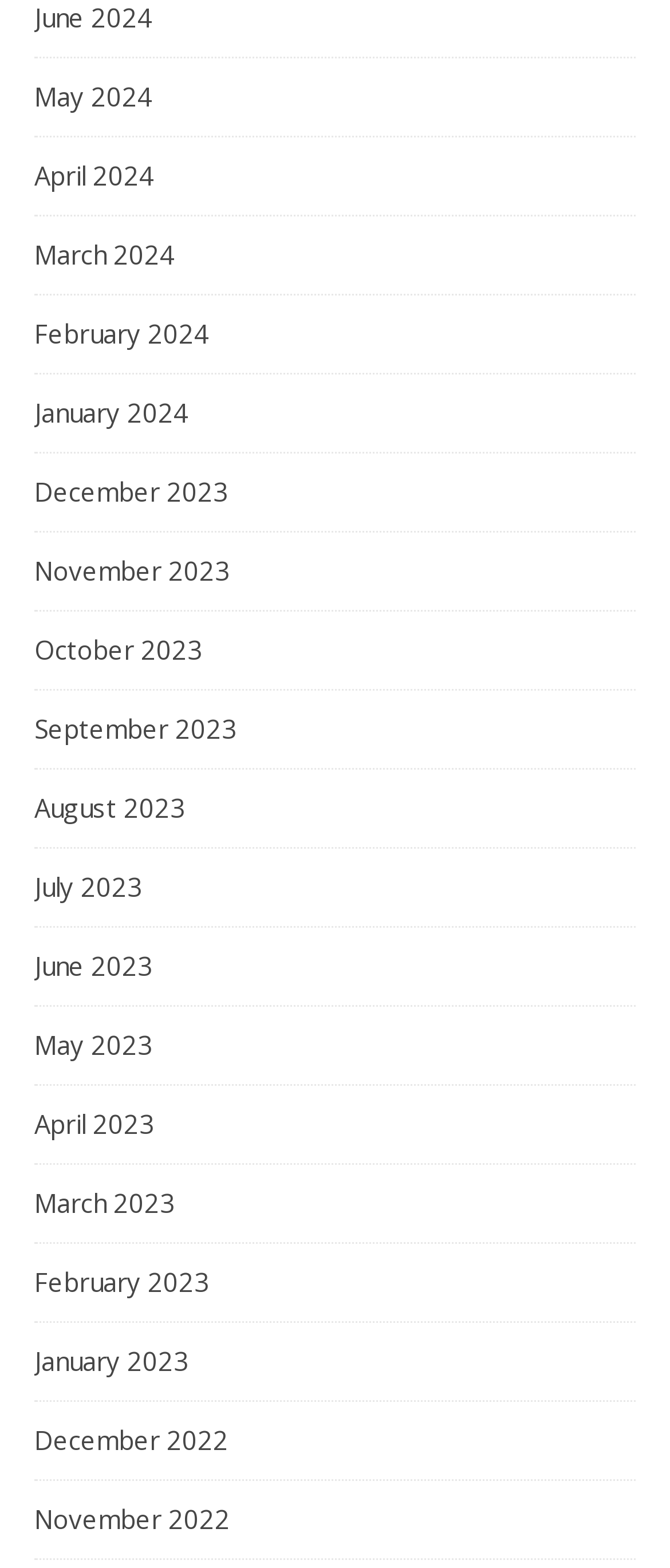How many months are listed in 2024?
We need a detailed and meticulous answer to the question.

I counted the number of links with '2024' in their text and found that there are 5 months listed in 2024, which are May, April, March, February, and January.